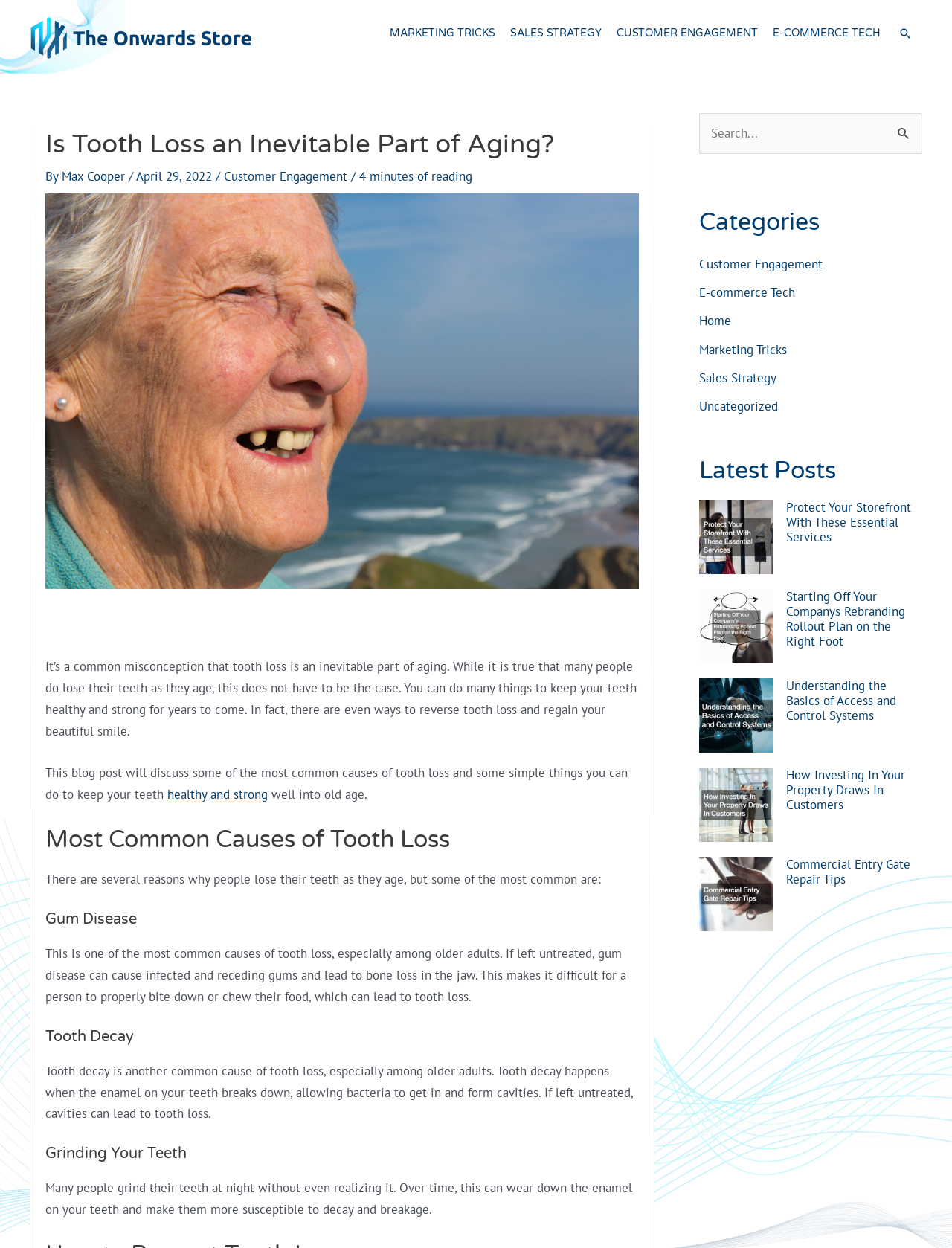Please answer the following question using a single word or phrase: 
What is the purpose of the search bar?

To search the website